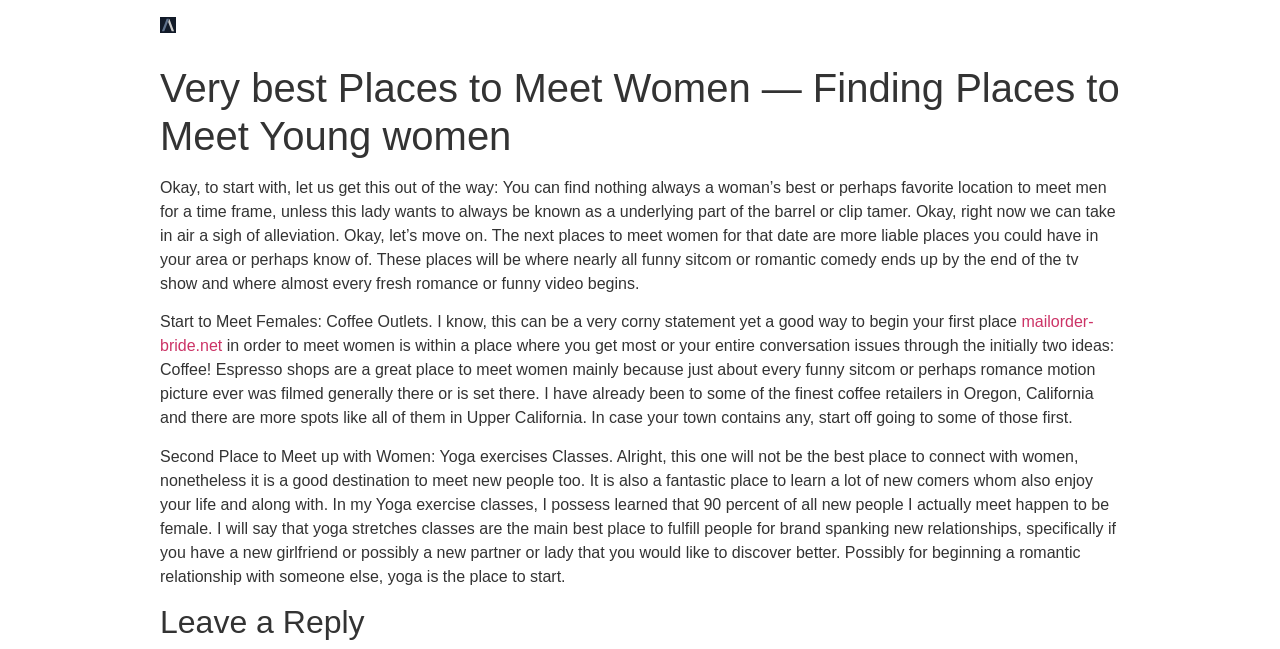Create a detailed summary of all the visual and textual information on the webpage.

The webpage appears to be a blog post or article discussing the best places to meet women. At the top, there is a header section with a heading that reads "Very best Places to Meet Women — Finding Places to Meet Young women" and an image with the text "Aircraft Invest" next to it. 

Below the header, there is a large block of text that sets the tone for the article, discussing how there is no one-size-fits-all approach to meeting women. 

Following this introduction, the article dives into specific locations where one can meet women, starting with coffee shops. The text explains why coffee shops are a great place to meet women, citing their prevalence in romantic comedies and sitcoms. There is also a link to "mailorder-bride.net" in this section.

Next, the article discusses yoga classes as a good place to meet new people, including women. The text shares a personal anecdote about the author's experience in yoga classes, where they met many new people, mostly female.

At the very bottom of the page, there is a heading that reads "Leave a Reply", suggesting that readers can leave comments or engage in a discussion about the article.